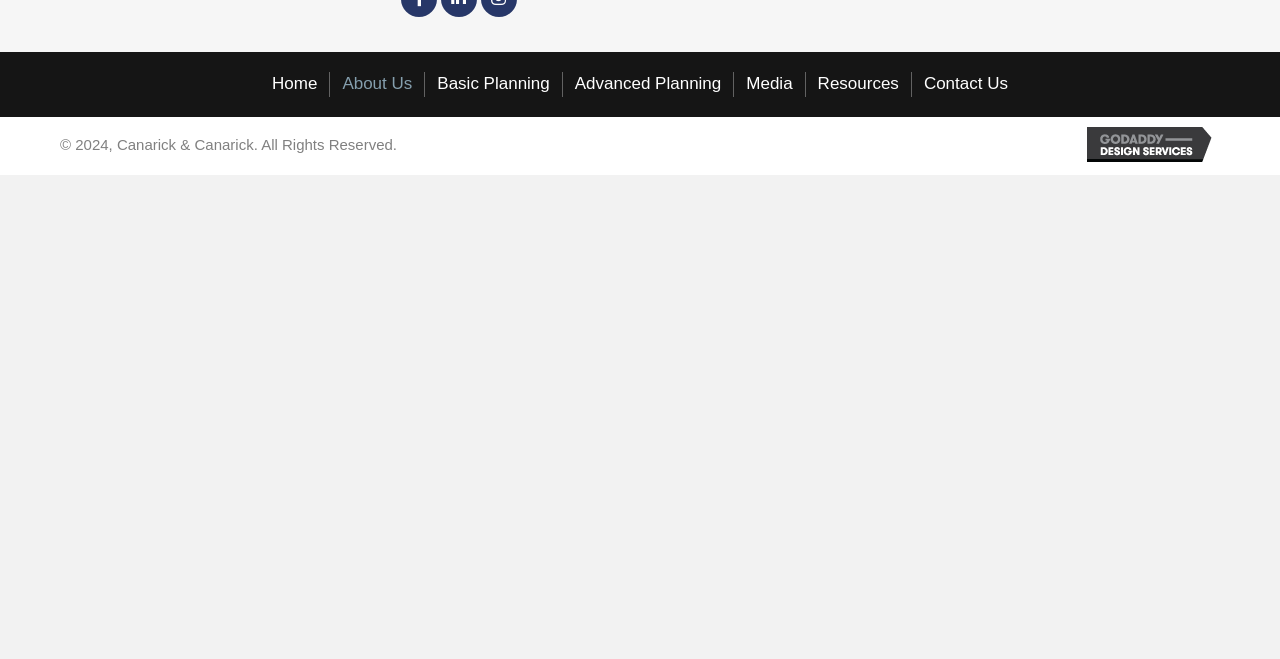Find the bounding box coordinates of the clickable area that will achieve the following instruction: "Click the Home link".

[0.203, 0.844, 0.257, 0.881]